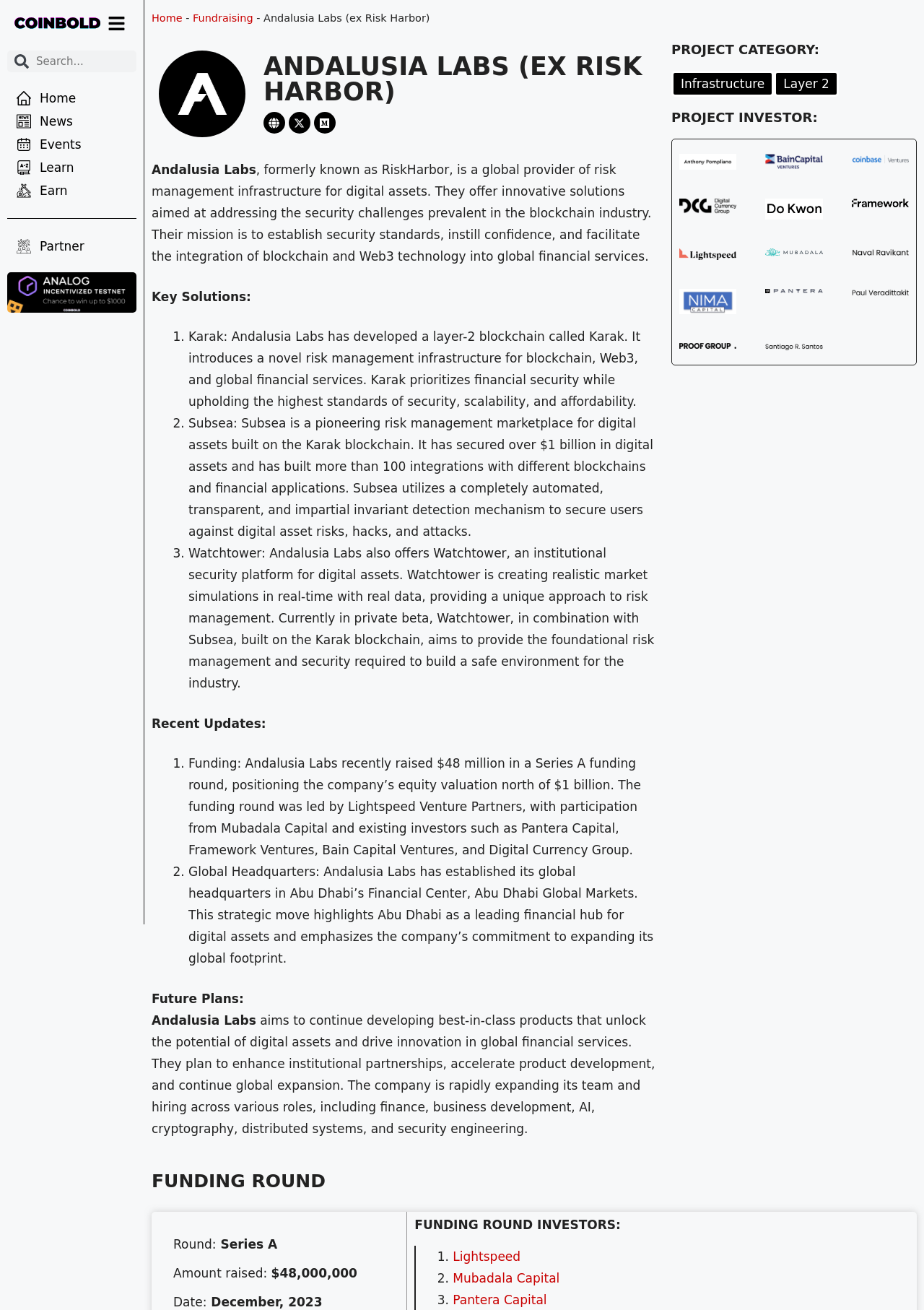Determine the bounding box coordinates of the UI element that matches the following description: "alt="do kwon e1666877578175"". The coordinates should be four float numbers between 0 and 1 in the format [left, top, right, bottom].

[0.828, 0.152, 0.89, 0.167]